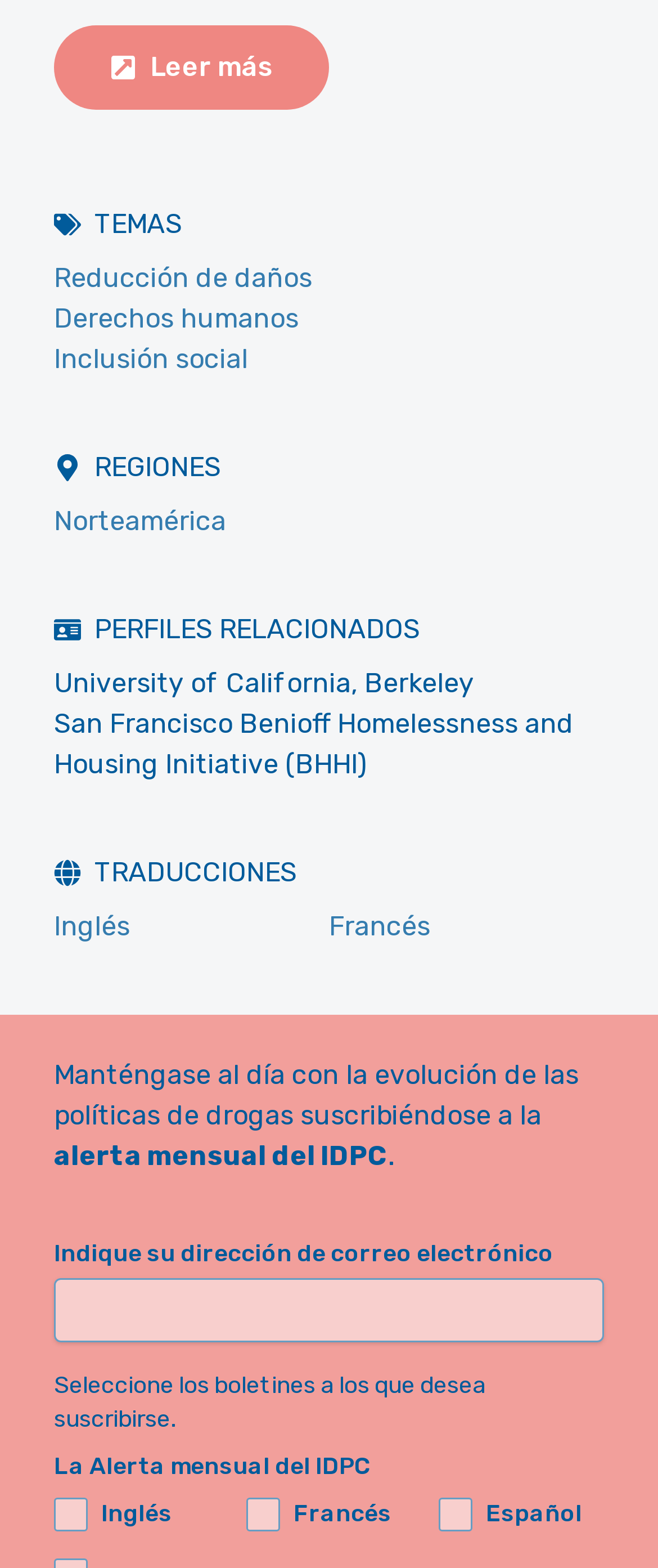Please identify the bounding box coordinates of the region to click in order to complete the task: "Reply to the thread". The coordinates must be four float numbers between 0 and 1, specified as [left, top, right, bottom].

None